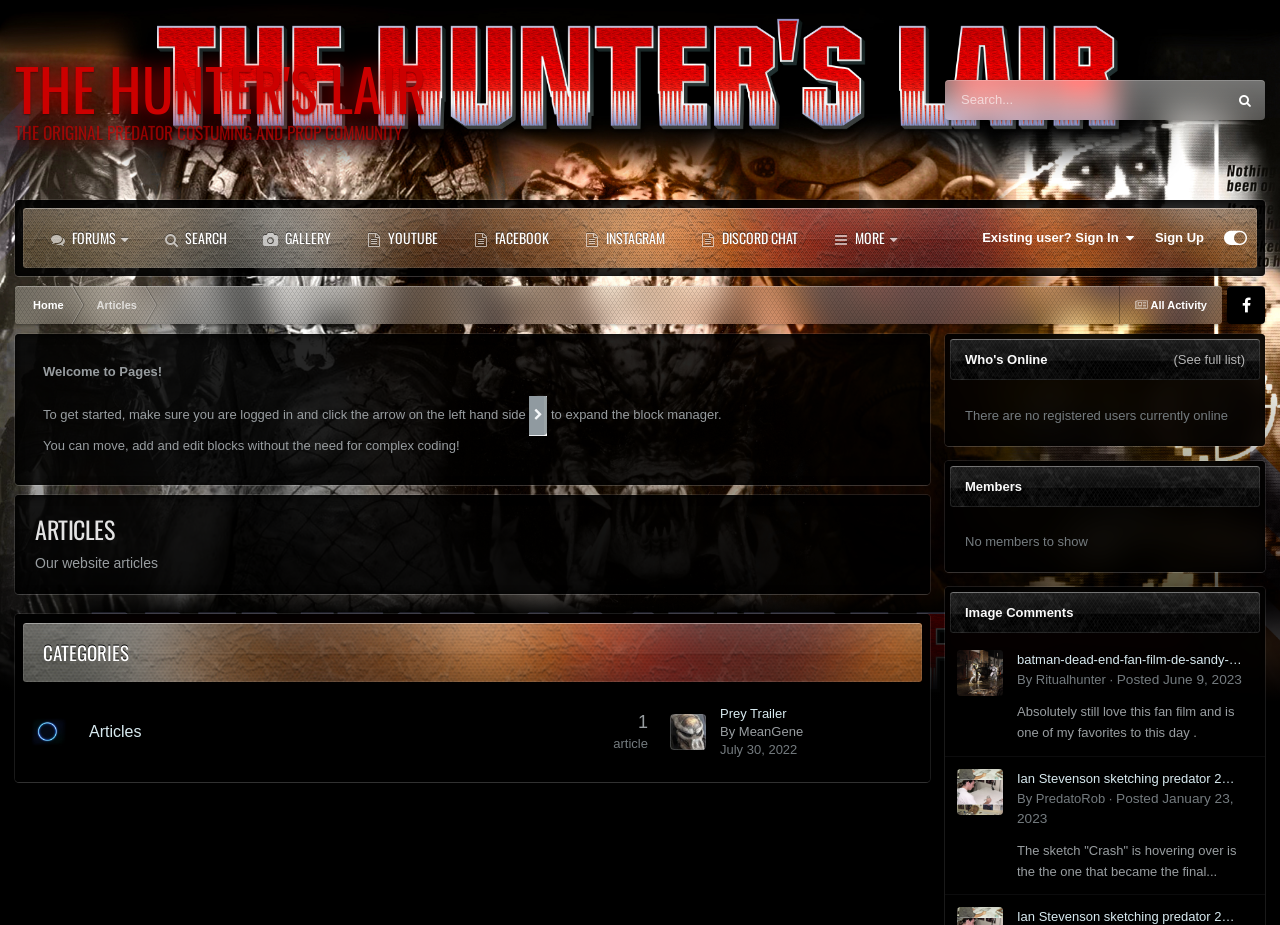What is the name of the fan film mentioned in the image comment? From the image, respond with a single word or brief phrase.

batman-dead-end-fan-film